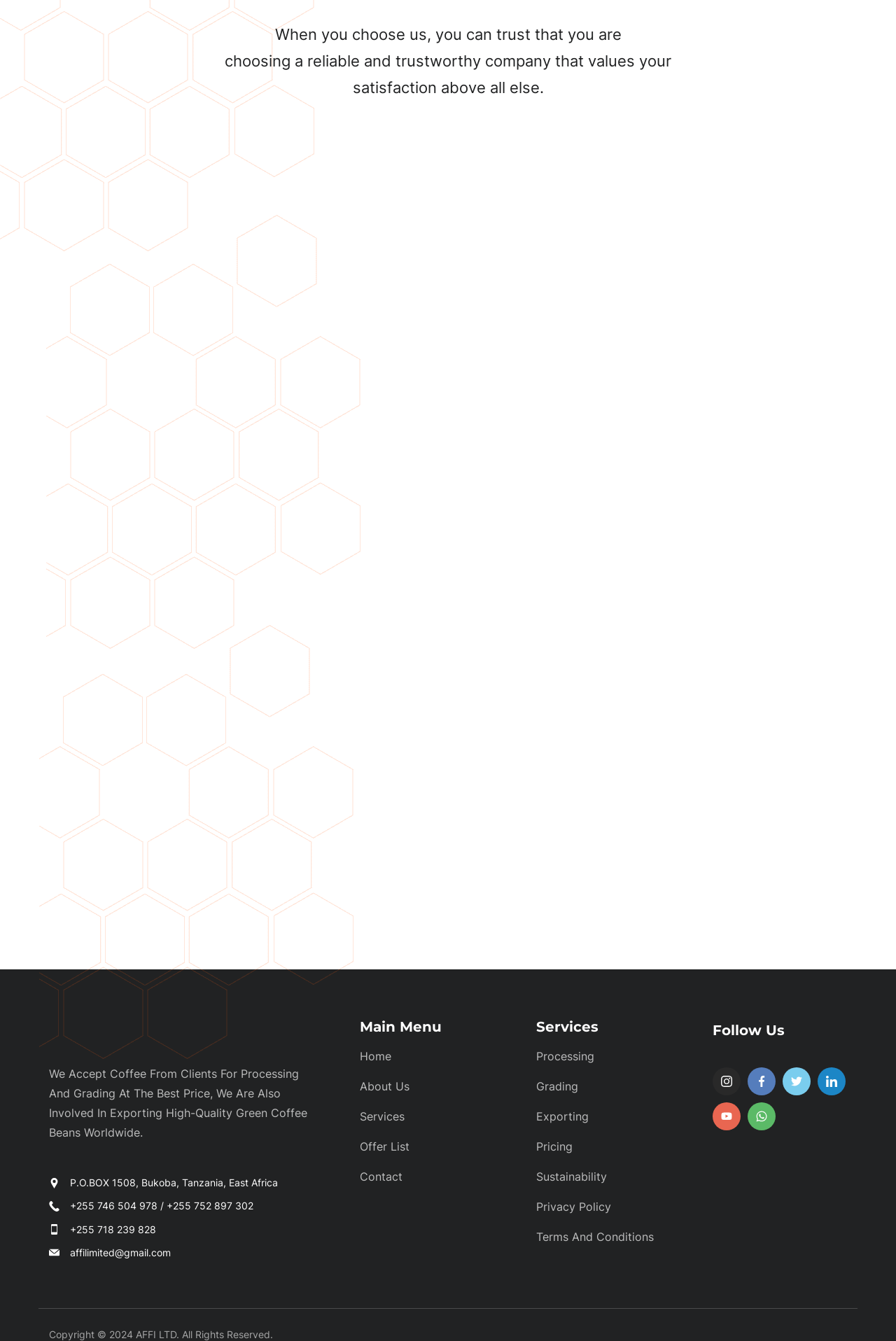Show the bounding box coordinates of the element that should be clicked to complete the task: "Click the 'WhatsApp' link".

[0.834, 0.822, 0.866, 0.843]